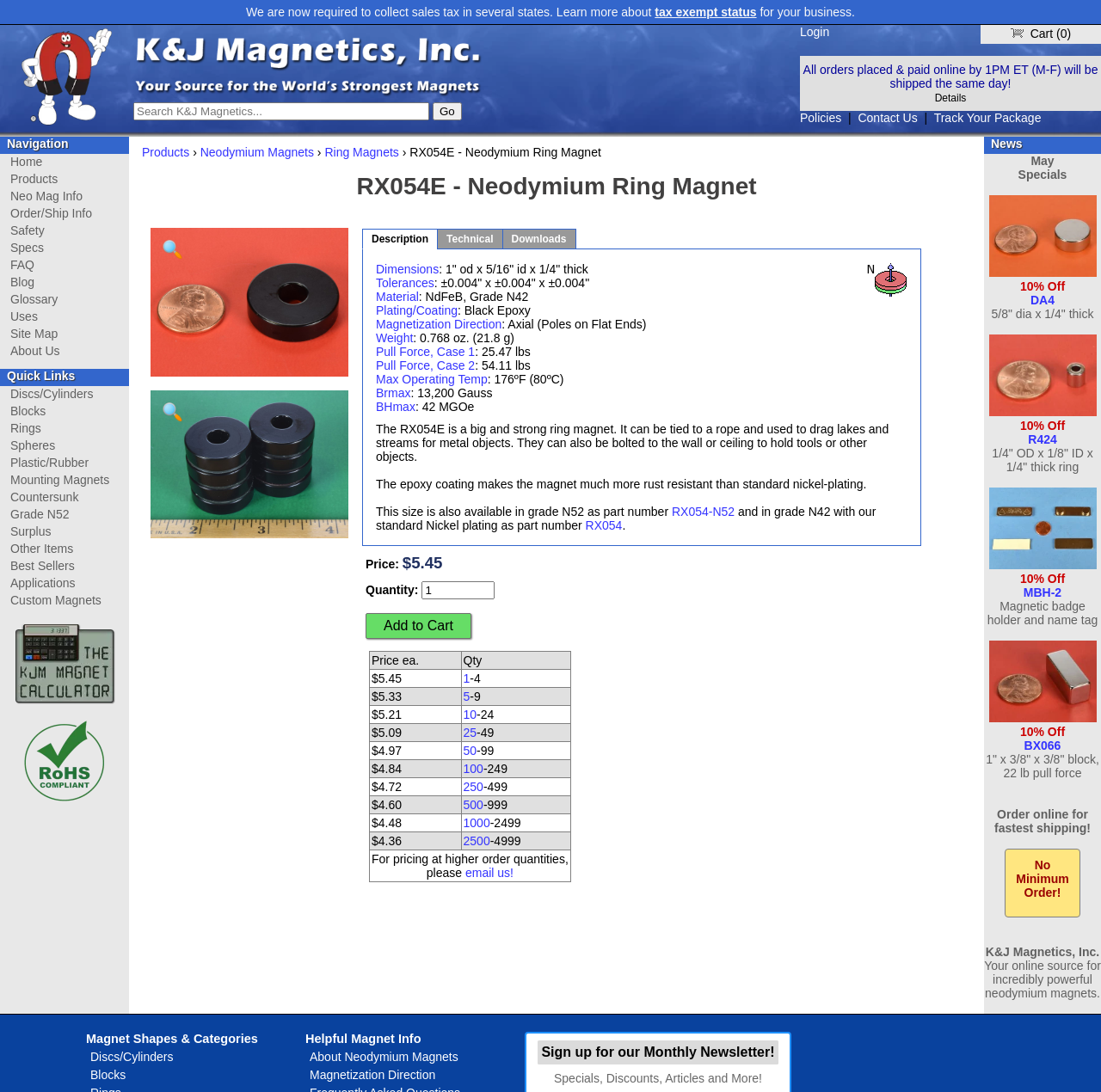Please identify the bounding box coordinates of the area I need to click to accomplish the following instruction: "Search for products".

[0.121, 0.094, 0.39, 0.11]